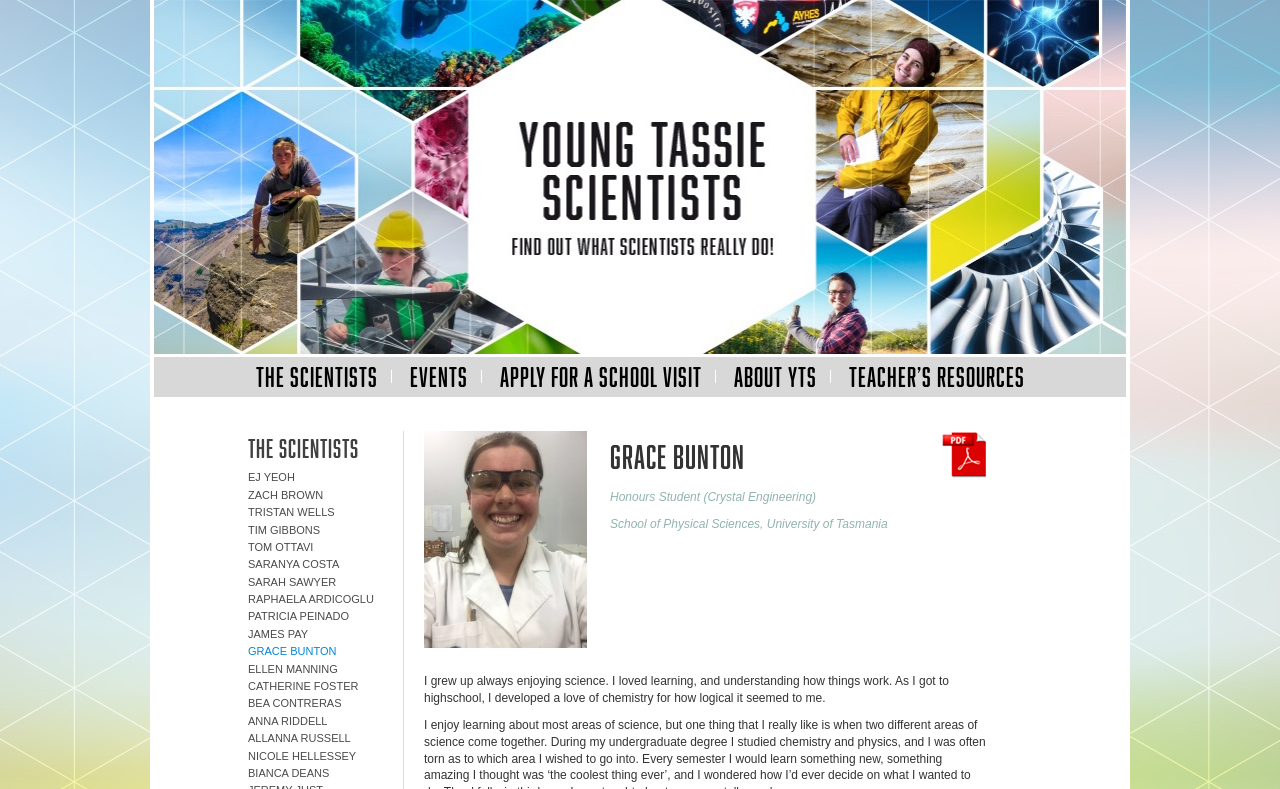Select the bounding box coordinates of the element I need to click to carry out the following instruction: "Download the PDF".

[0.736, 0.547, 0.77, 0.606]